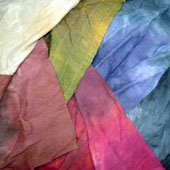How are the fabrics arranged?
Please use the image to provide a one-word or short phrase answer.

In a layered composition